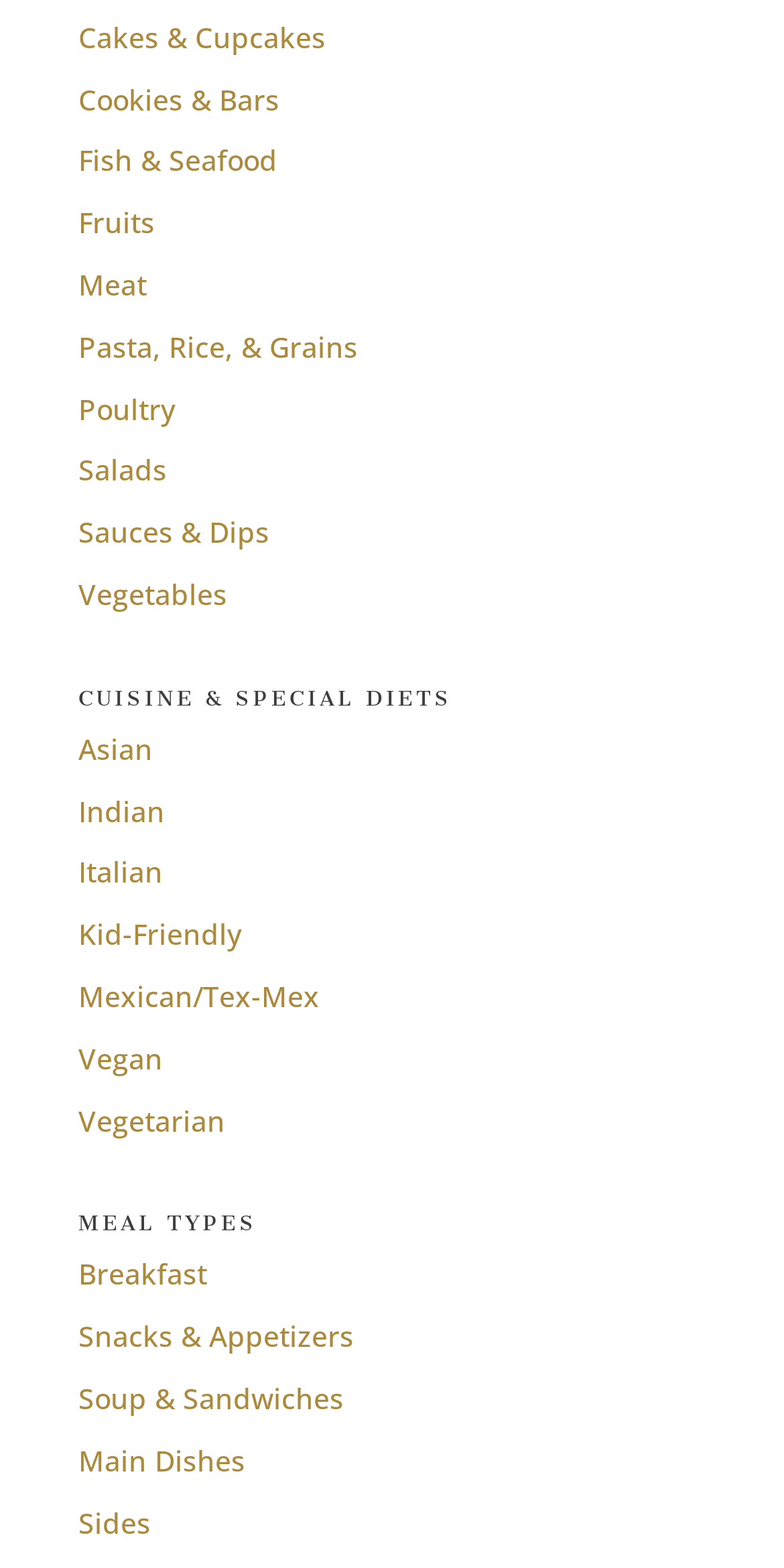How many categories are under CUISINE & SPECIAL DIETS?
Using the image as a reference, give a one-word or short phrase answer.

8